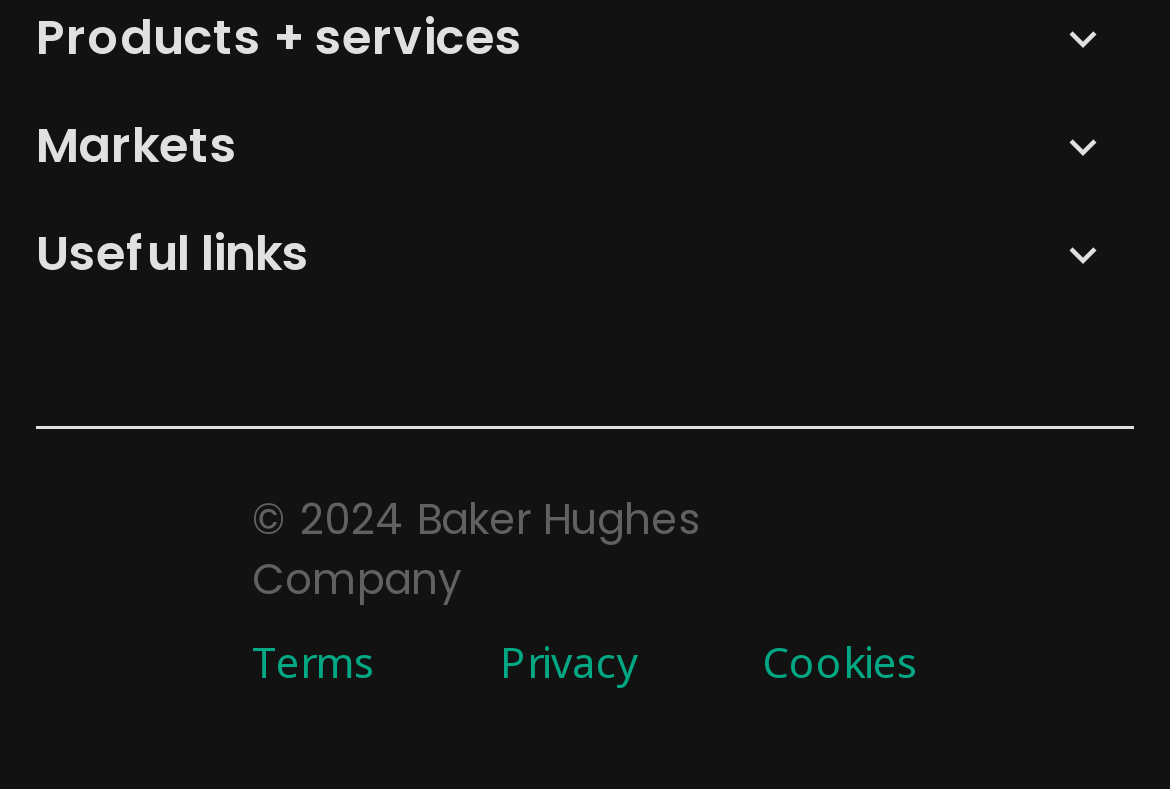Please identify the bounding box coordinates of the clickable area that will fulfill the following instruction: "Contact Us". The coordinates should be in the format of four float numbers between 0 and 1, i.e., [left, top, right, bottom].

[0.031, 0.777, 0.949, 0.853]